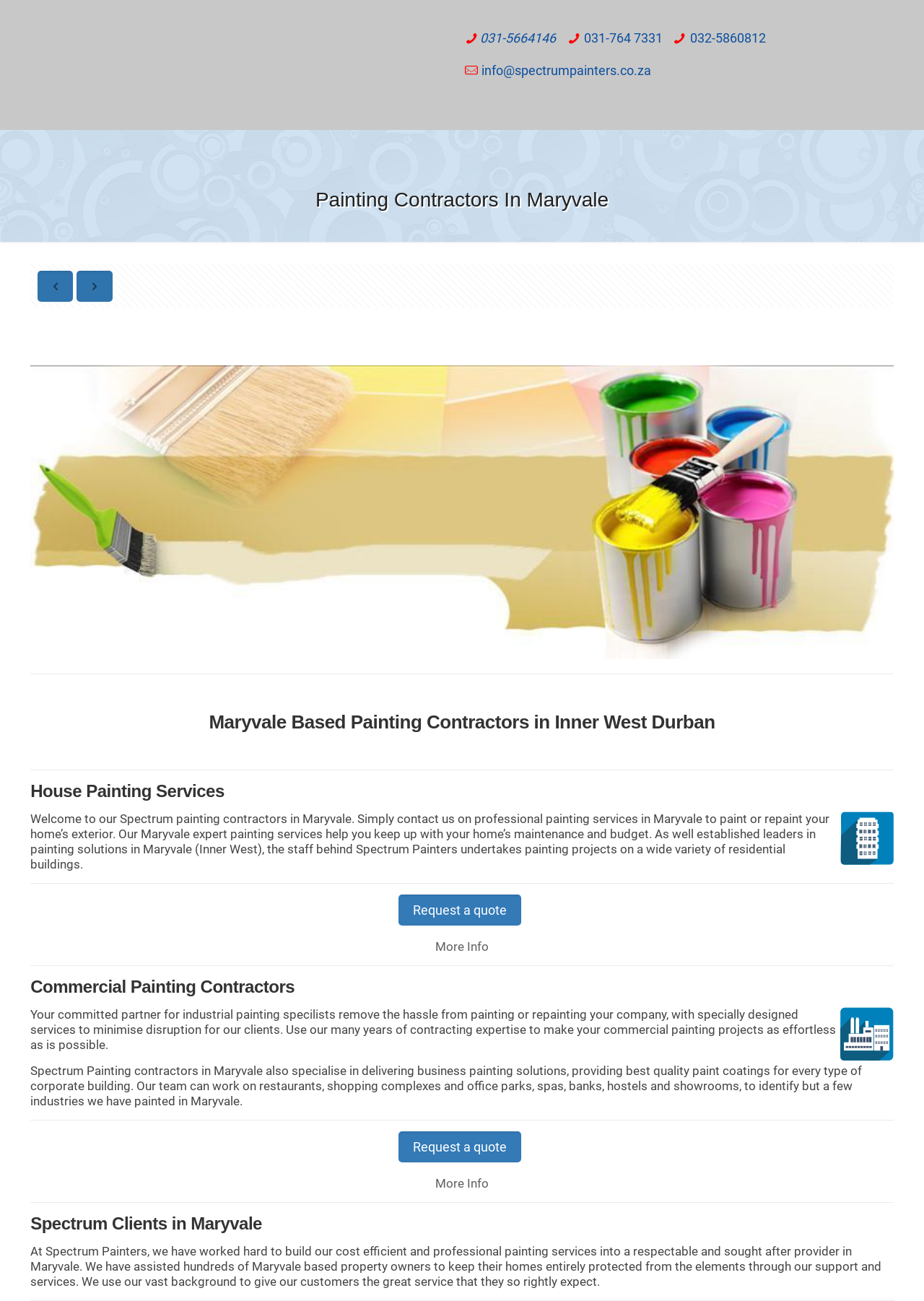Please specify the bounding box coordinates of the clickable region necessary for completing the following instruction: "Send an email". The coordinates must consist of four float numbers between 0 and 1, i.e., [left, top, right, bottom].

[0.521, 0.048, 0.705, 0.06]